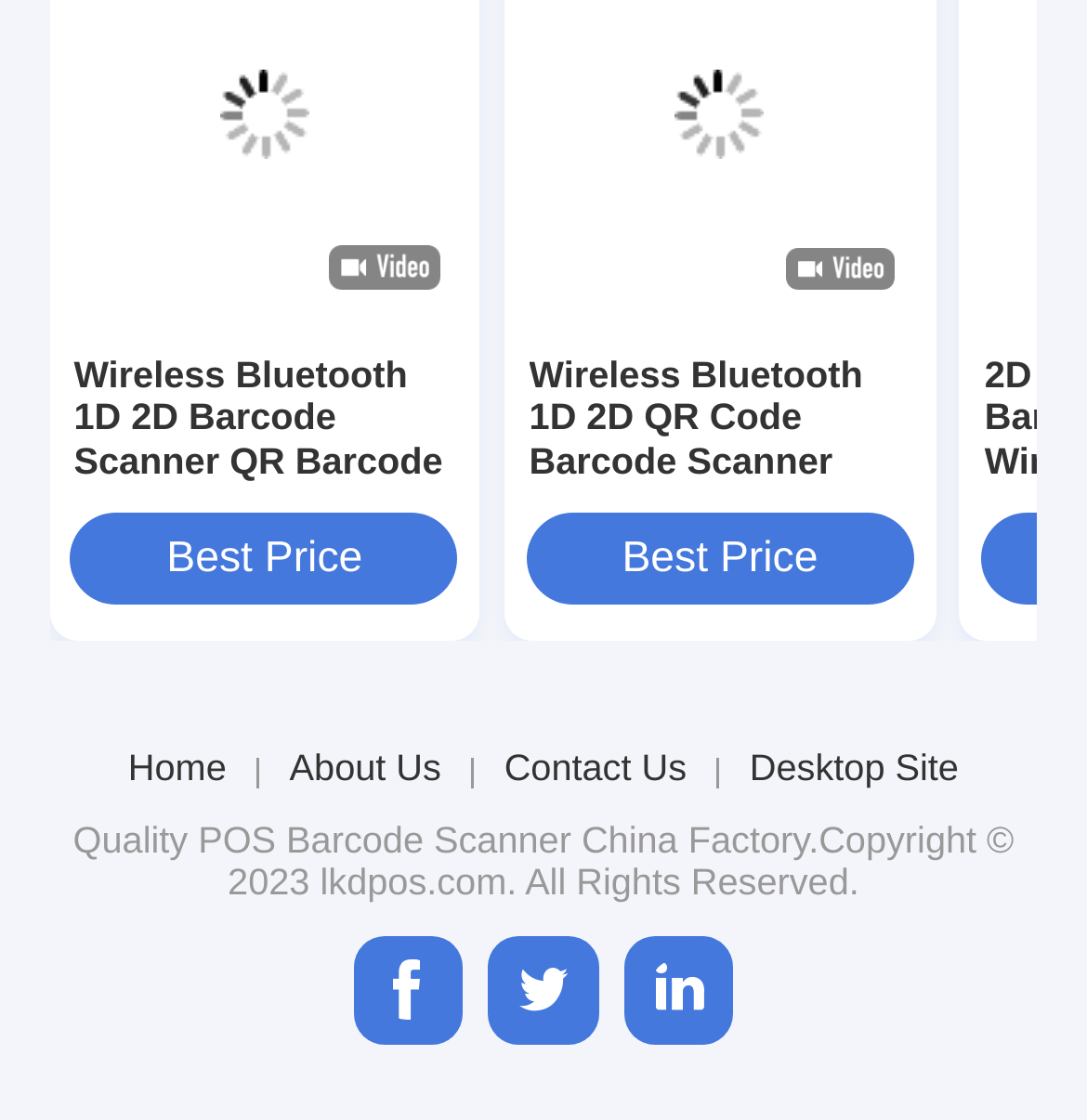Determine the bounding box coordinates for the area you should click to complete the following instruction: "Contact Us".

[0.464, 0.667, 0.632, 0.705]